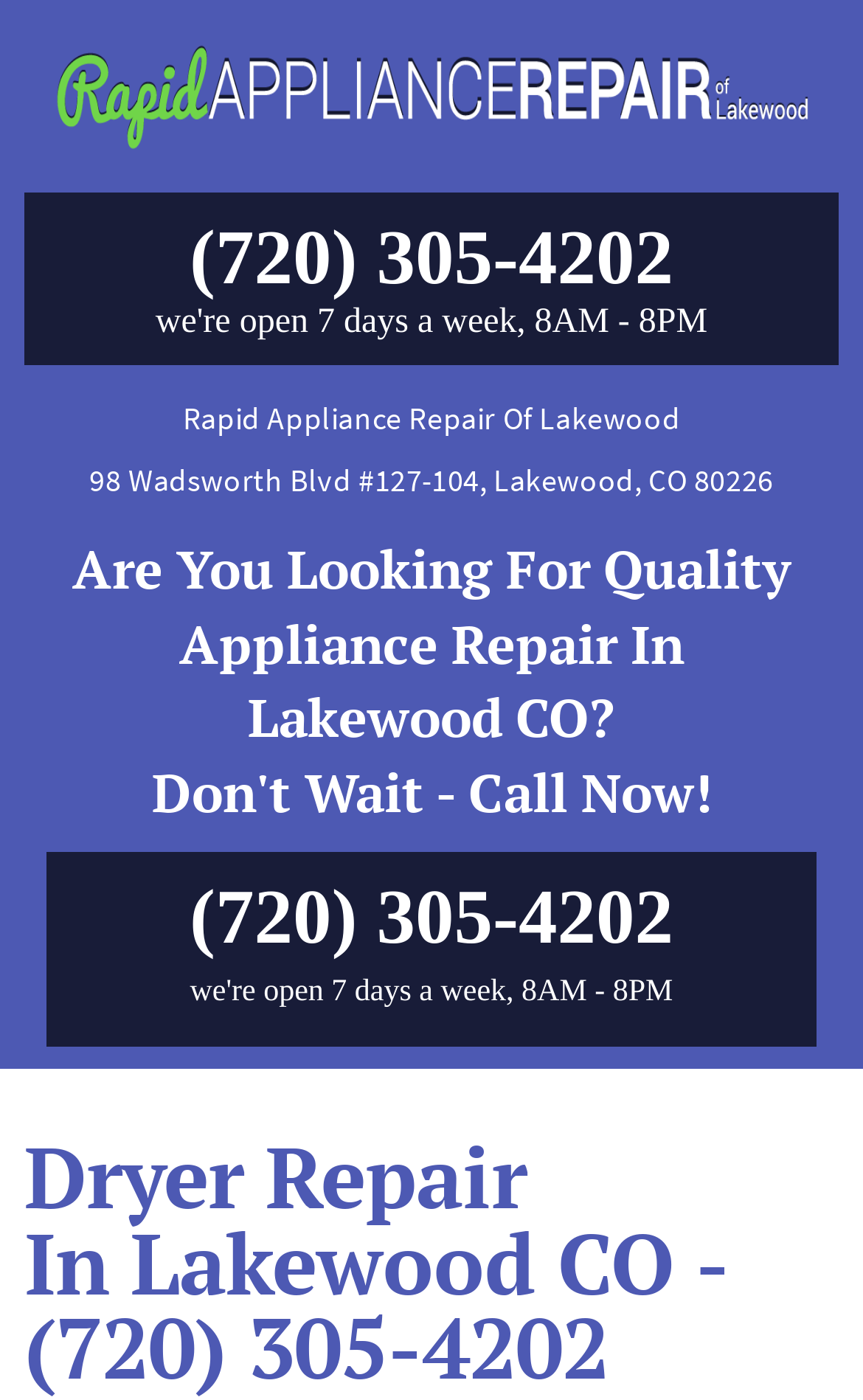Generate the main heading text from the webpage.

Dryer Repair In Lakewood CO - (720) 305-4202